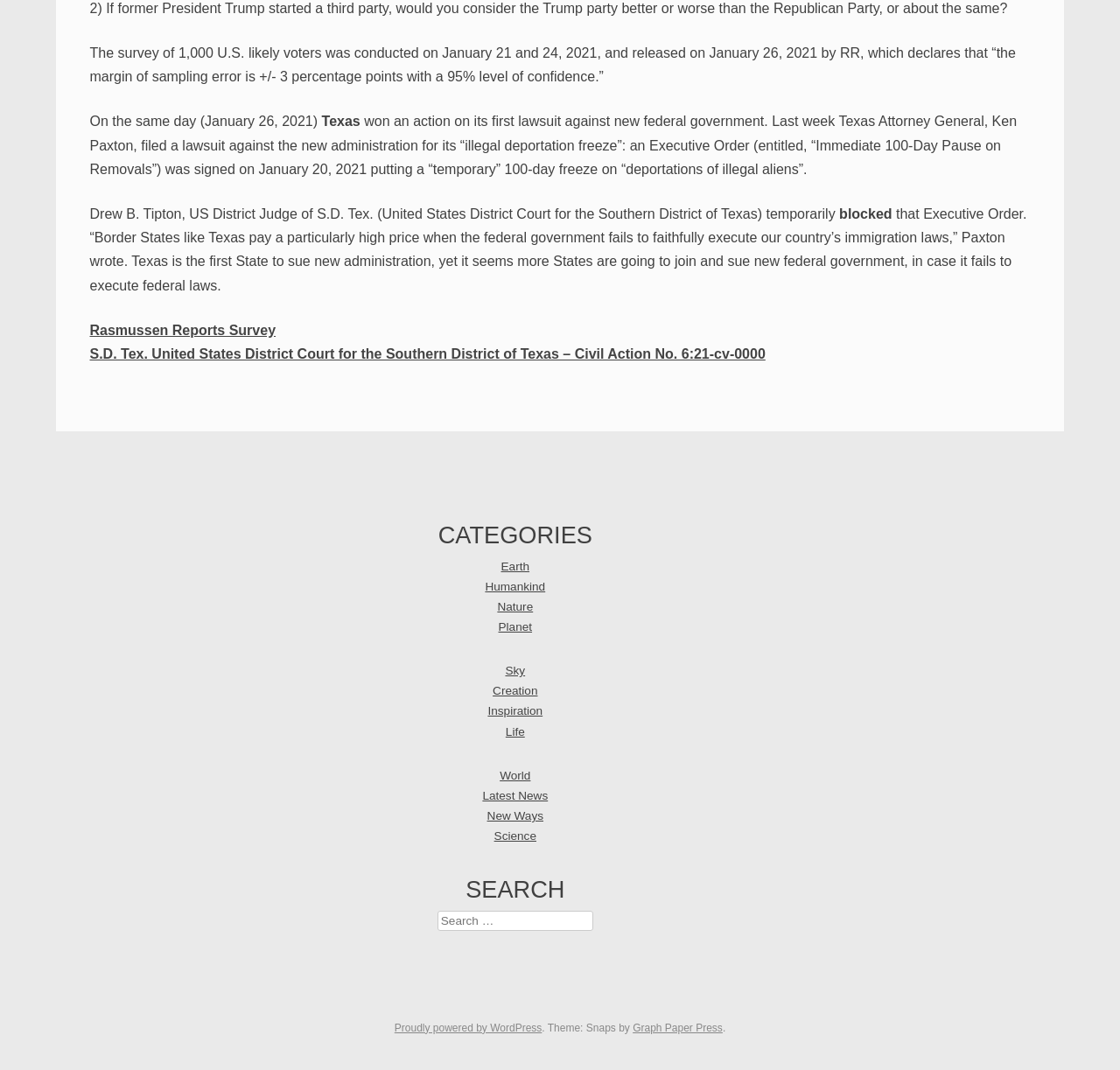Answer with a single word or phrase: 
What is the name of the company that powered the website?

WordPress